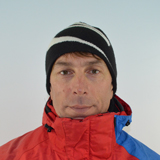What is on the instructor's head?
Carefully analyze the image and provide a detailed answer to the question.

I observe that the instructor is wearing a black beanie, which has white stripes on it, adding a touch of contrast to the overall attire.